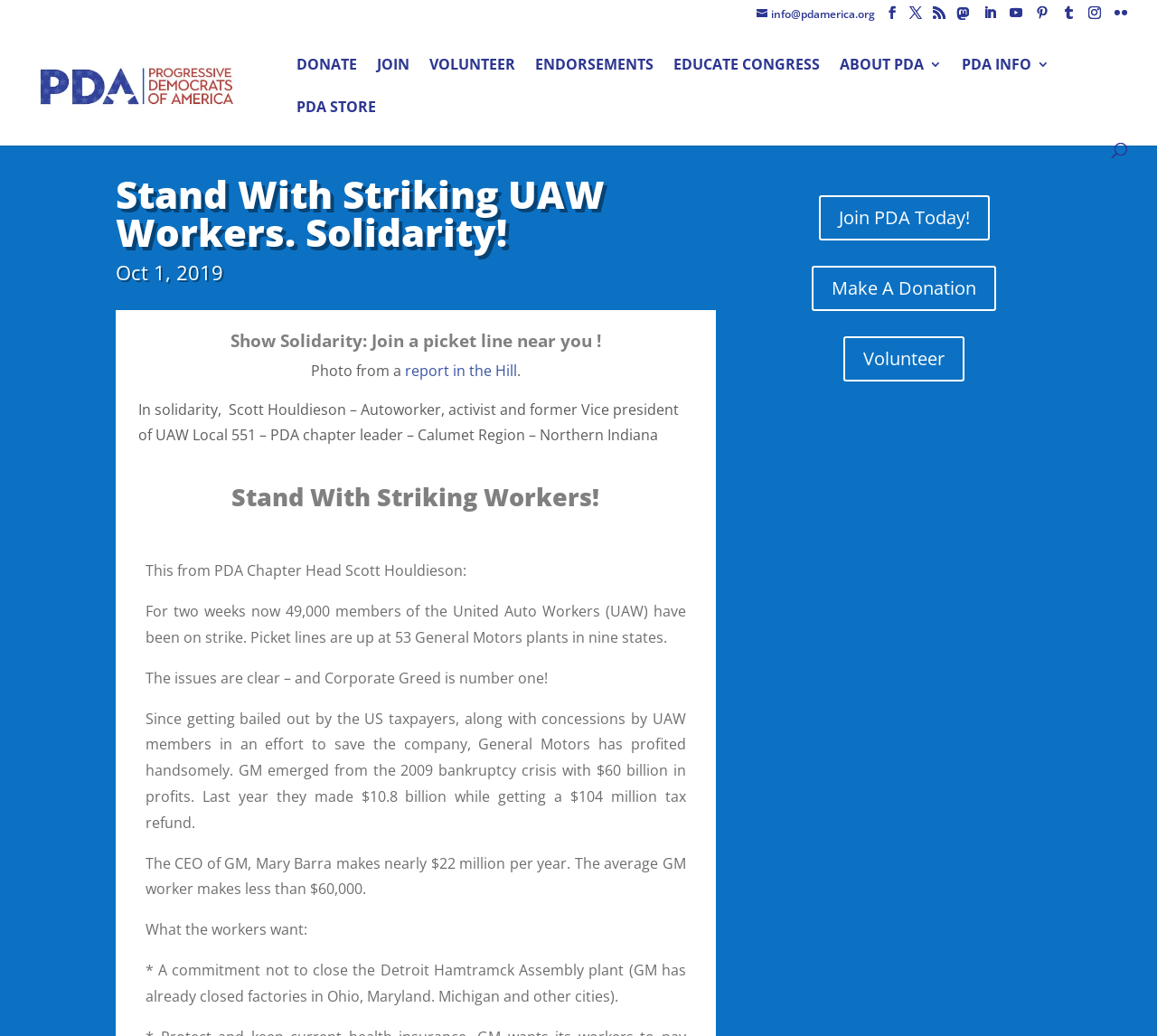Please specify the bounding box coordinates of the clickable region to carry out the following instruction: "Click Donate". The coordinates should be four float numbers between 0 and 1, in the format [left, top, right, bottom].

[0.256, 0.056, 0.309, 0.097]